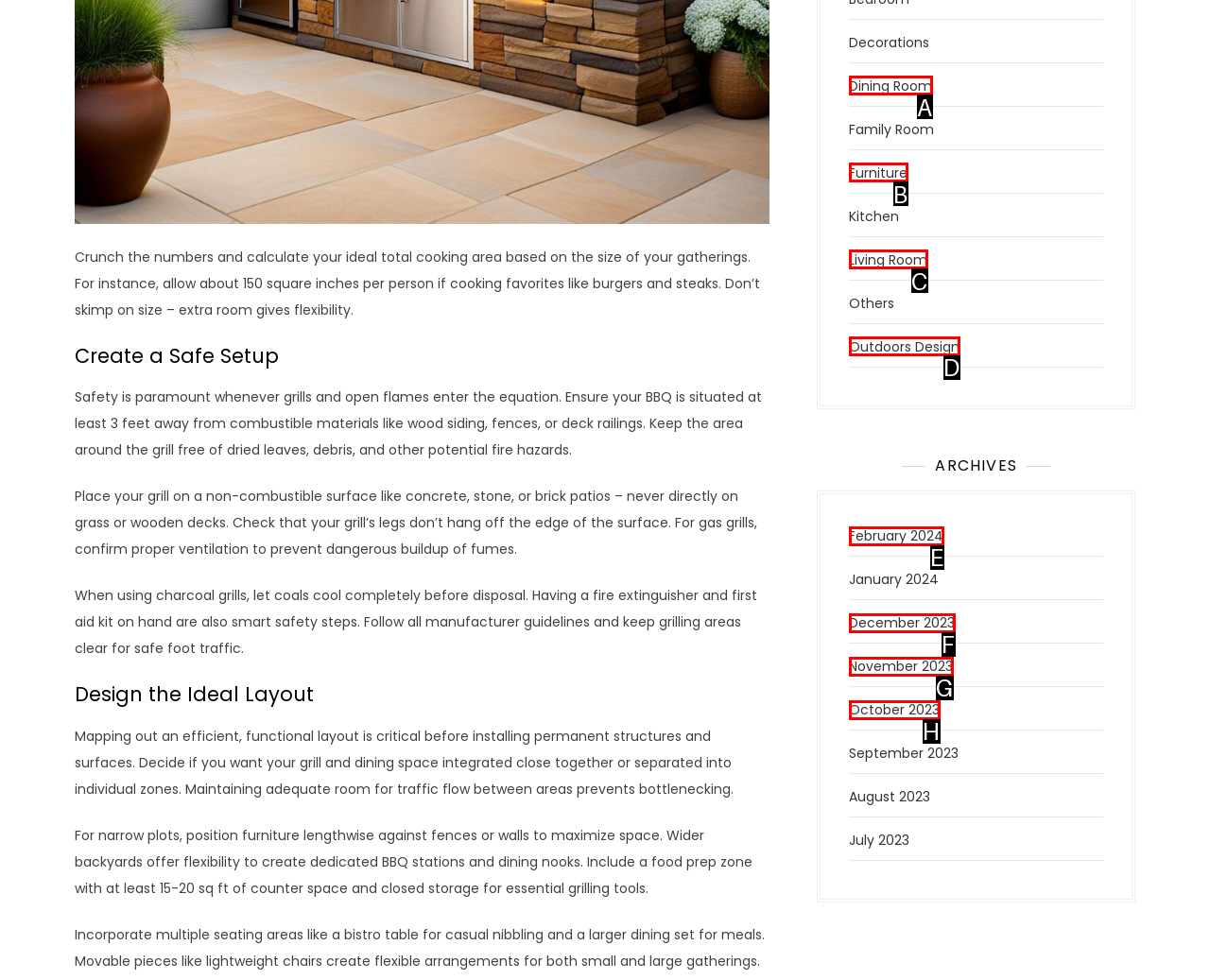Select the appropriate HTML element that needs to be clicked to execute the following task: Click on 'Outdoors Design'. Respond with the letter of the option.

D